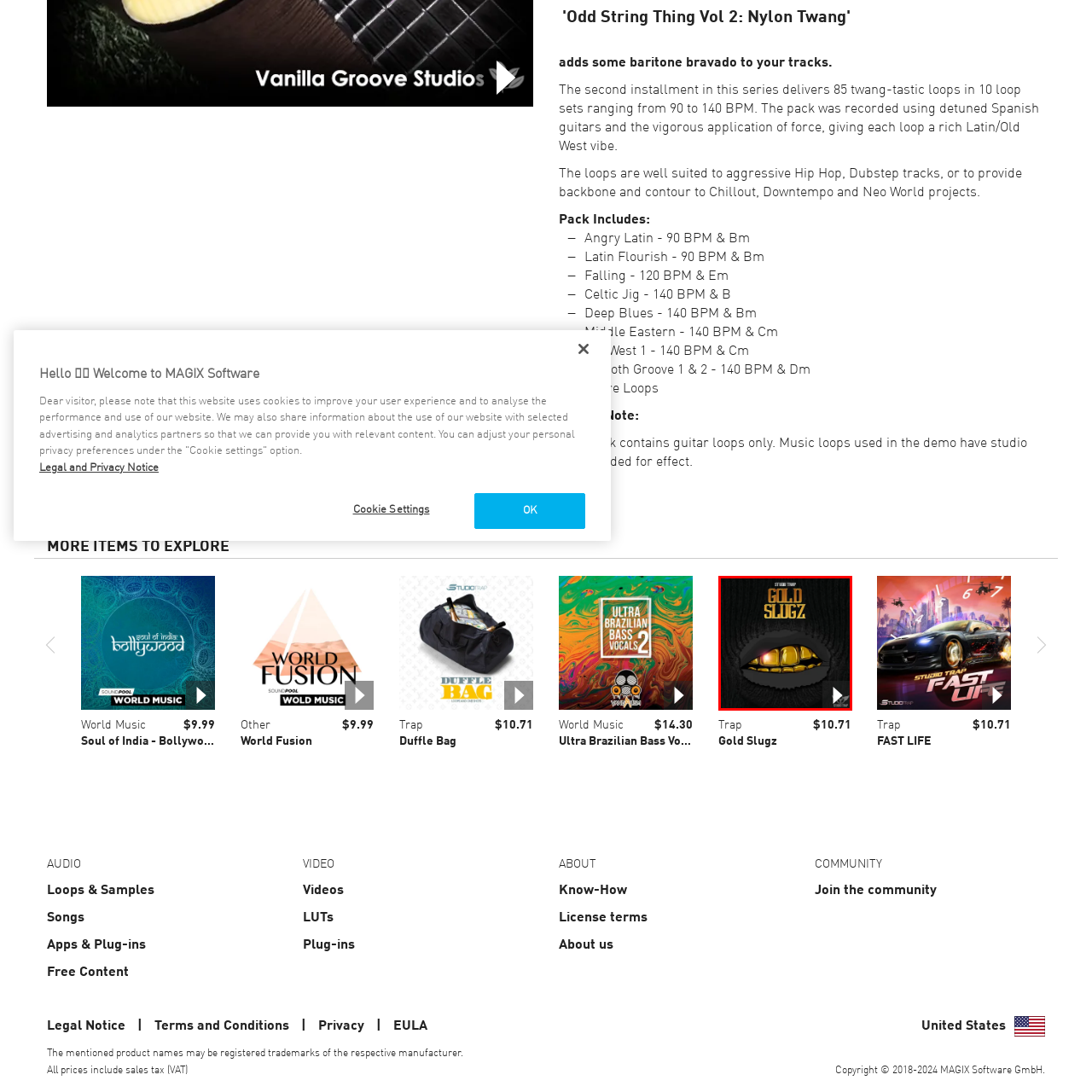Create a detailed description of the image enclosed by the red bounding box.

The image showcases the cover art for the music pack titled "Gold Slugz" from the genre of trap music. The design features a striking visual of a mouth with golden grills, set against a textured black background. The title "GOLD SLUGZ" is prominently displayed in bold, capitalized golden letters, enhancing the aesthetic of luxury and style associated with trap culture. A small play button icon is included, suggesting functionality for listening or previewing the music pack. This collection likely offers a selection of sound loops or samples aimed at producers and musicians looking to incorporate trap elements into their work.